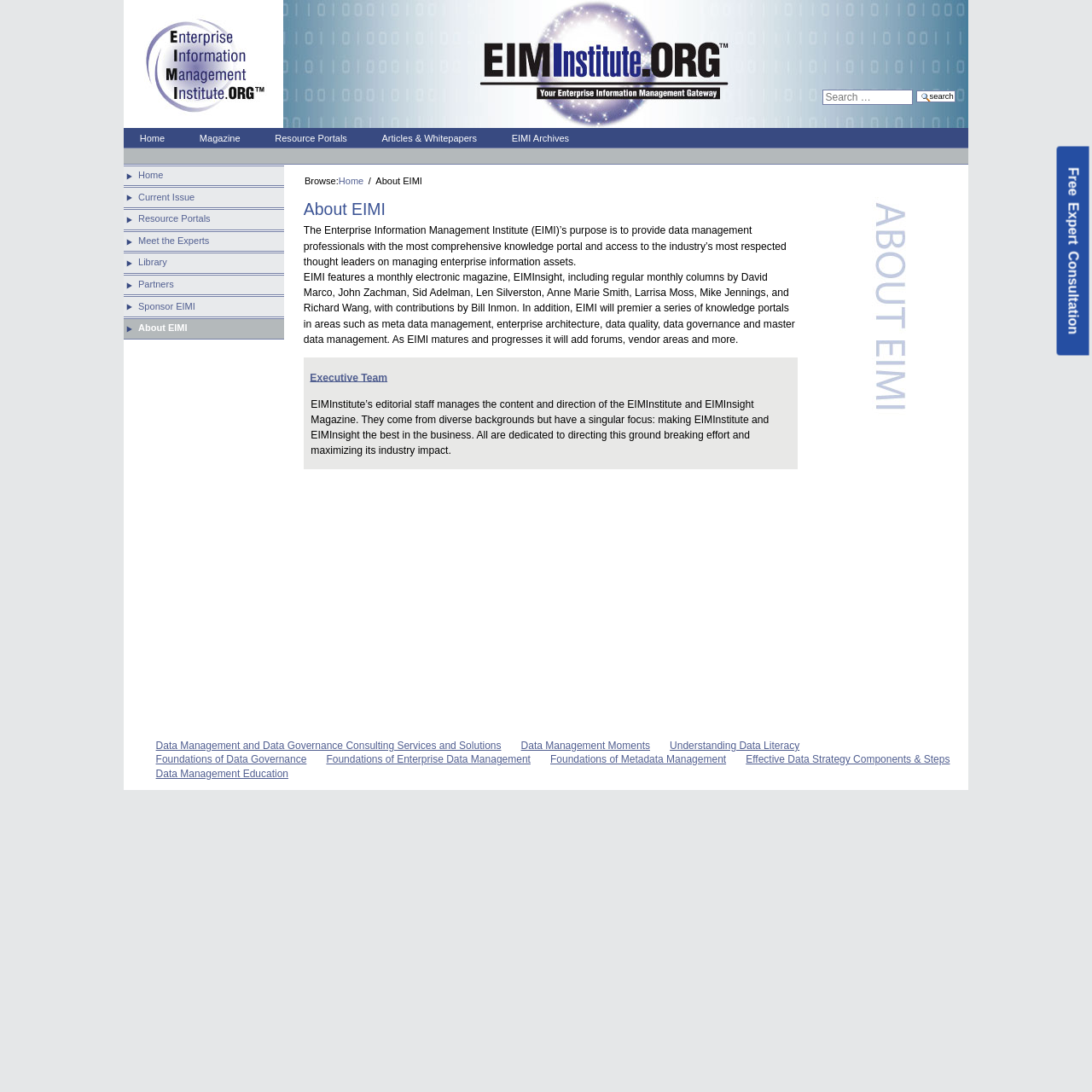Please determine the bounding box coordinates of the area that needs to be clicked to complete this task: 'Go to Home page'. The coordinates must be four float numbers between 0 and 1, formatted as [left, top, right, bottom].

[0.113, 0.117, 0.166, 0.135]